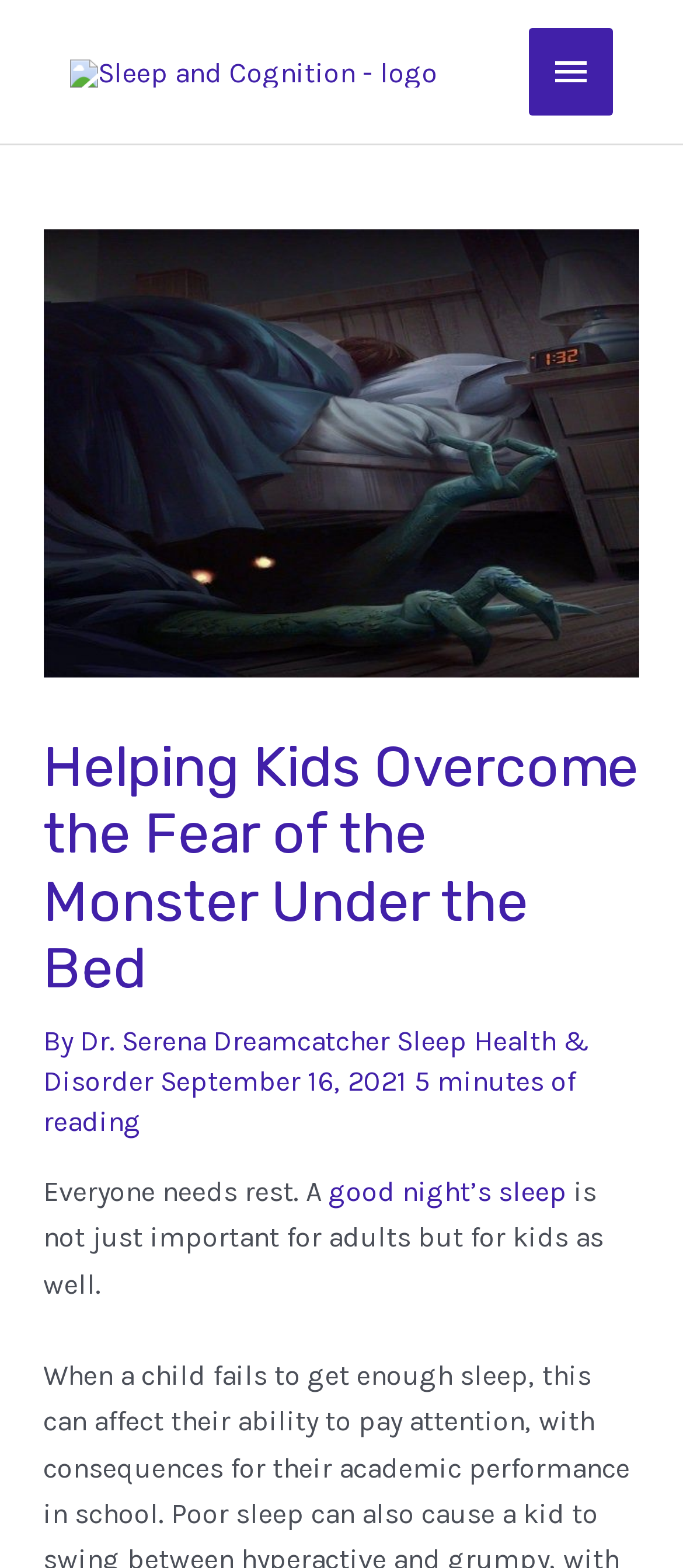Determine the webpage's heading and output its text content.

Helping Kids Overcome the Fear of the Monster Under the Bed